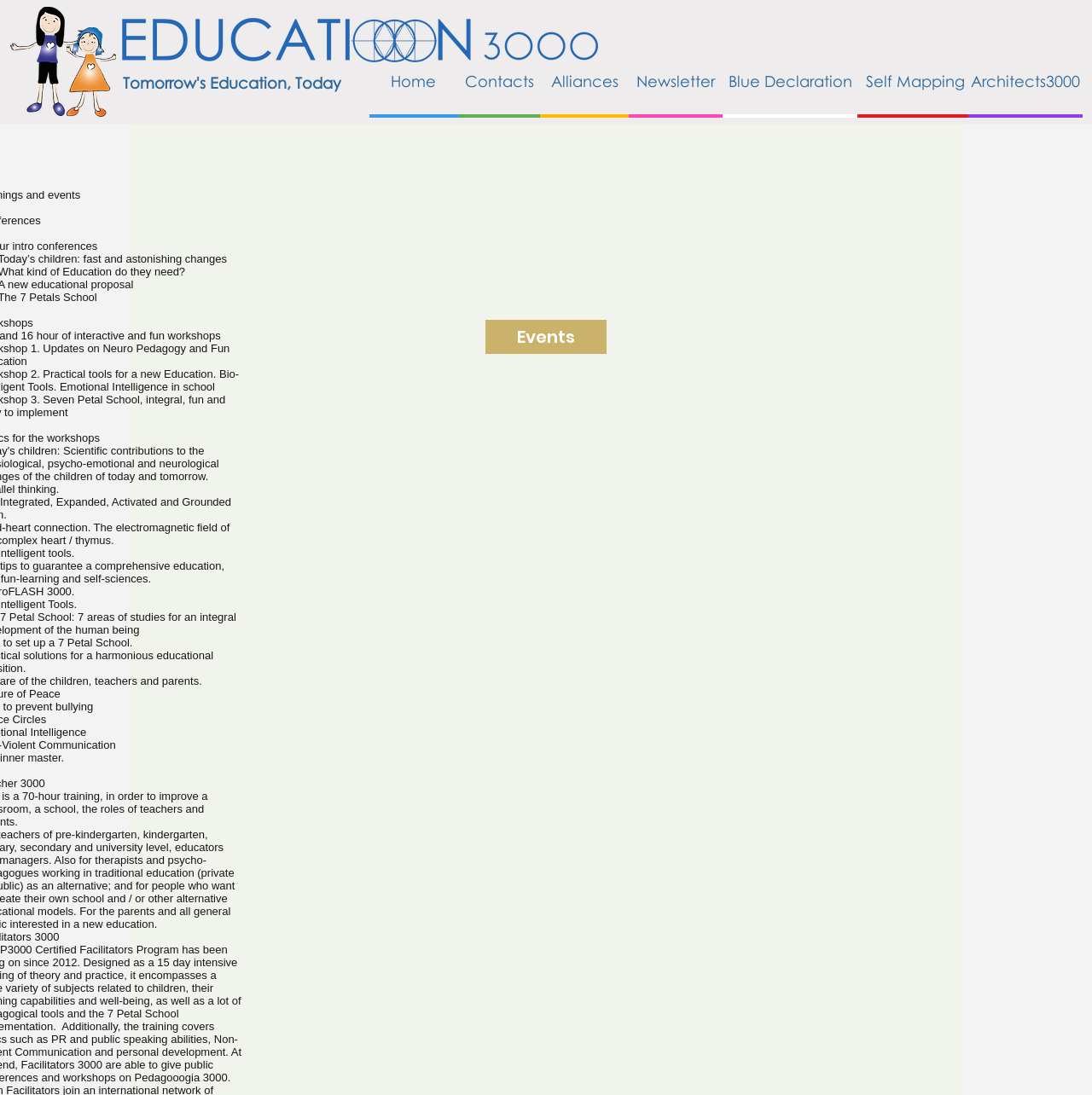Please provide the bounding box coordinates for the element that needs to be clicked to perform the following instruction: "check newsletter". The coordinates should be given as four float numbers between 0 and 1, i.e., [left, top, right, bottom].

[0.576, 0.059, 0.662, 0.09]